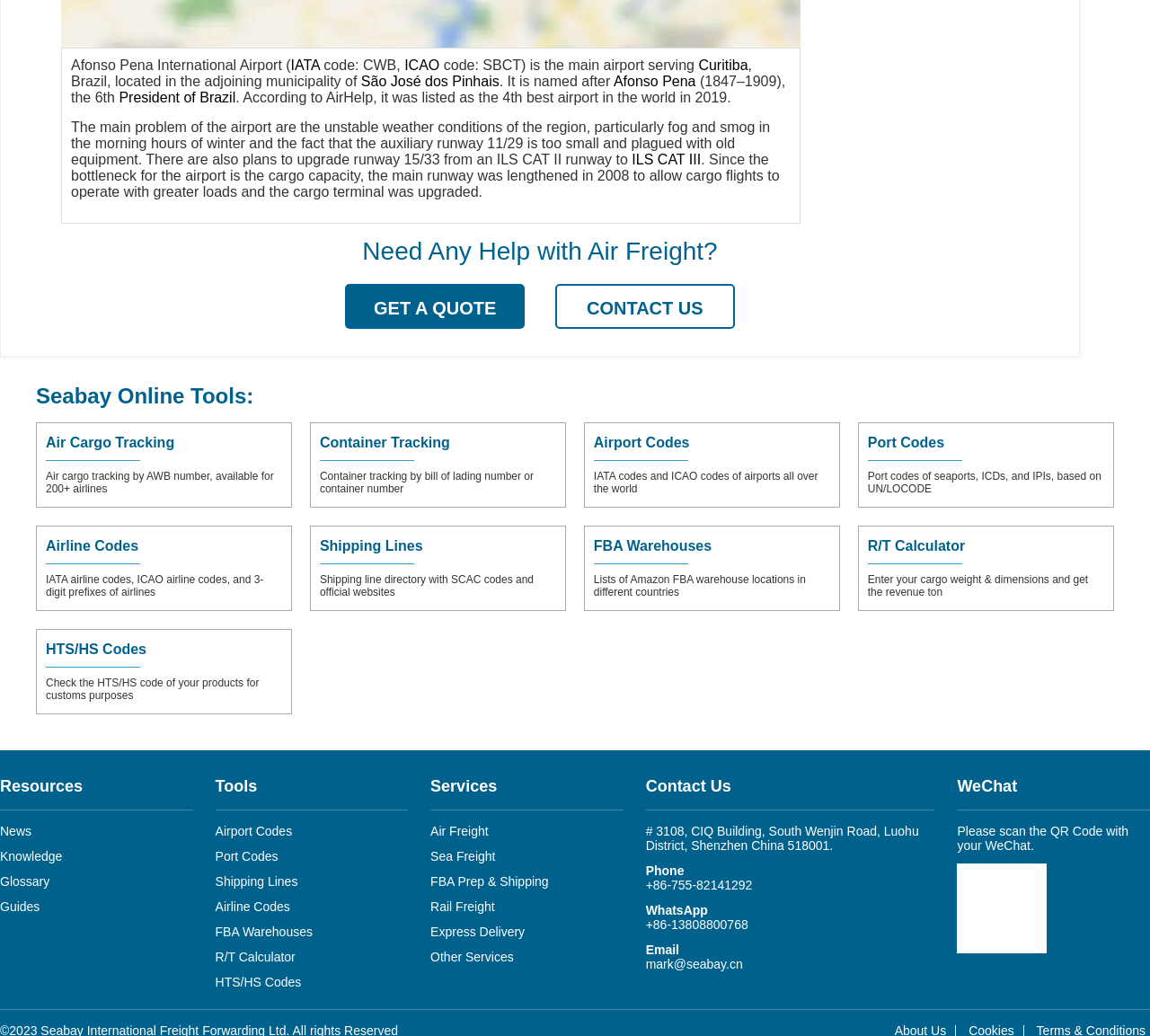Given the description of the UI element: "Tools", predict the bounding box coordinates in the form of [left, top, right, bottom], with each value being a float between 0 and 1.

[0.187, 0.75, 0.355, 0.783]